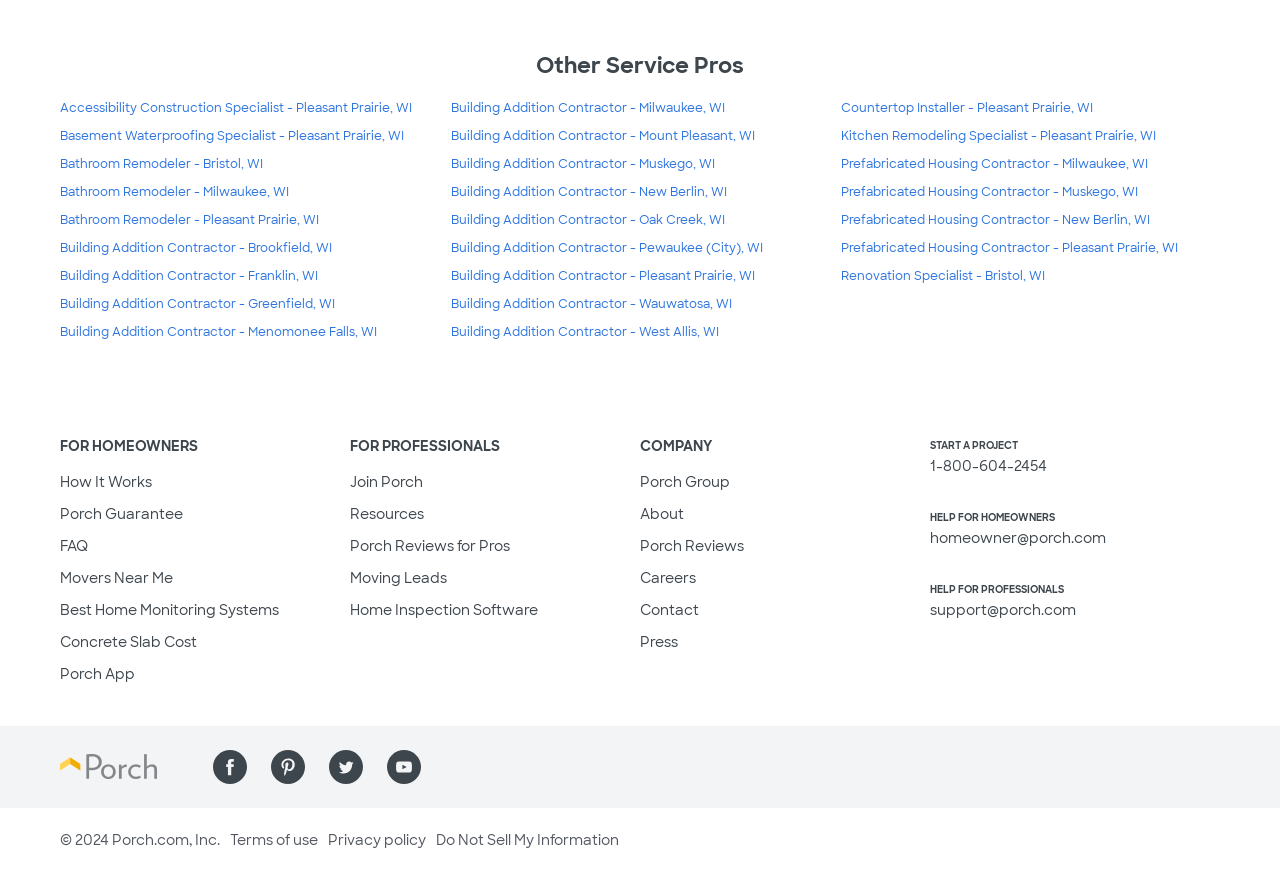Please specify the bounding box coordinates of the clickable region necessary for completing the following instruction: "Click on 'How It Works'". The coordinates must consist of four float numbers between 0 and 1, i.e., [left, top, right, bottom].

[0.047, 0.537, 0.119, 0.557]